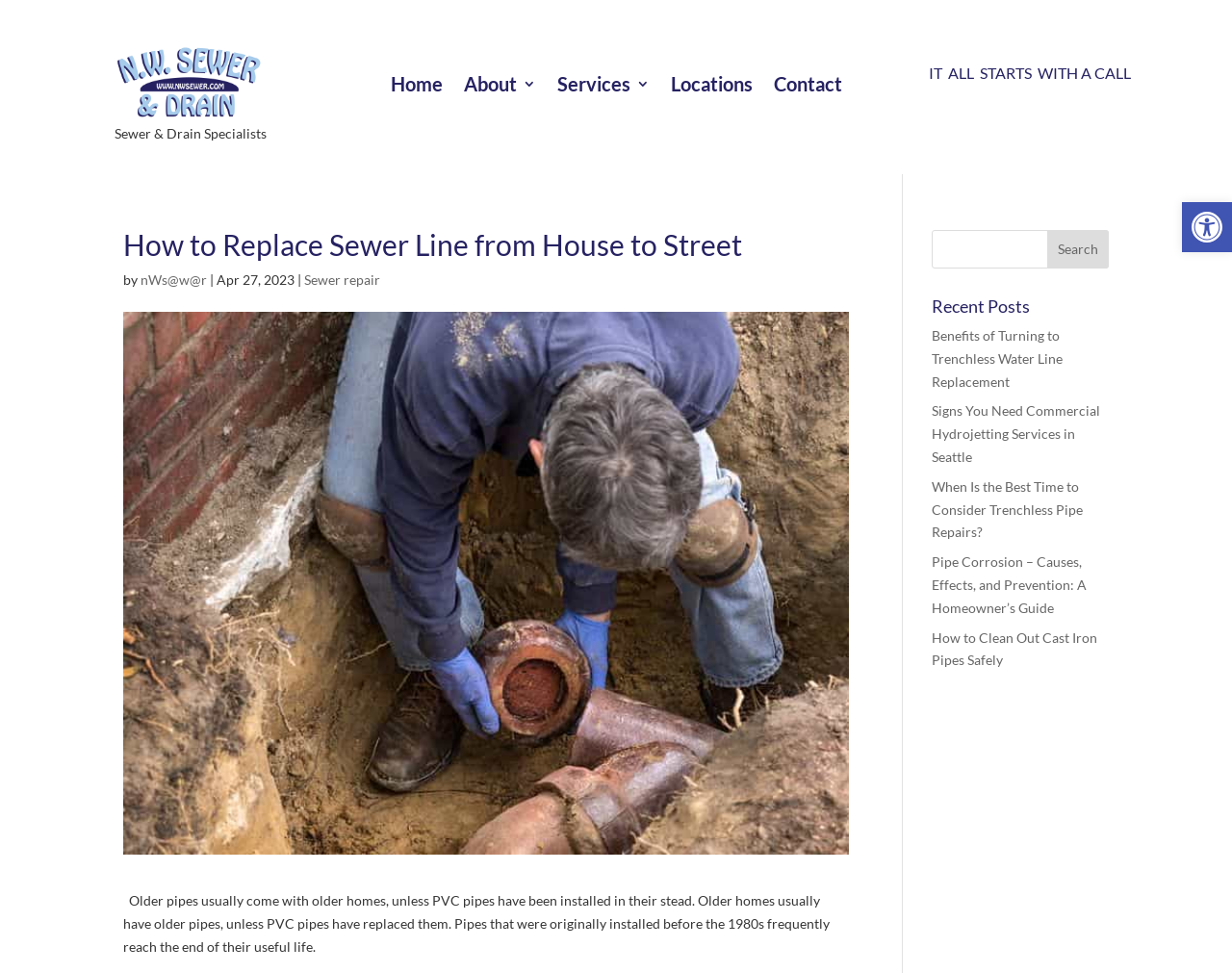What is the company name?
Provide an in-depth answer to the question, covering all aspects.

I found the company name by looking at the top-left corner of the webpage, where there is a link and an image with the text 'NW Sewer and Drain'. This suggests that the company name is NW Sewer and Drain.